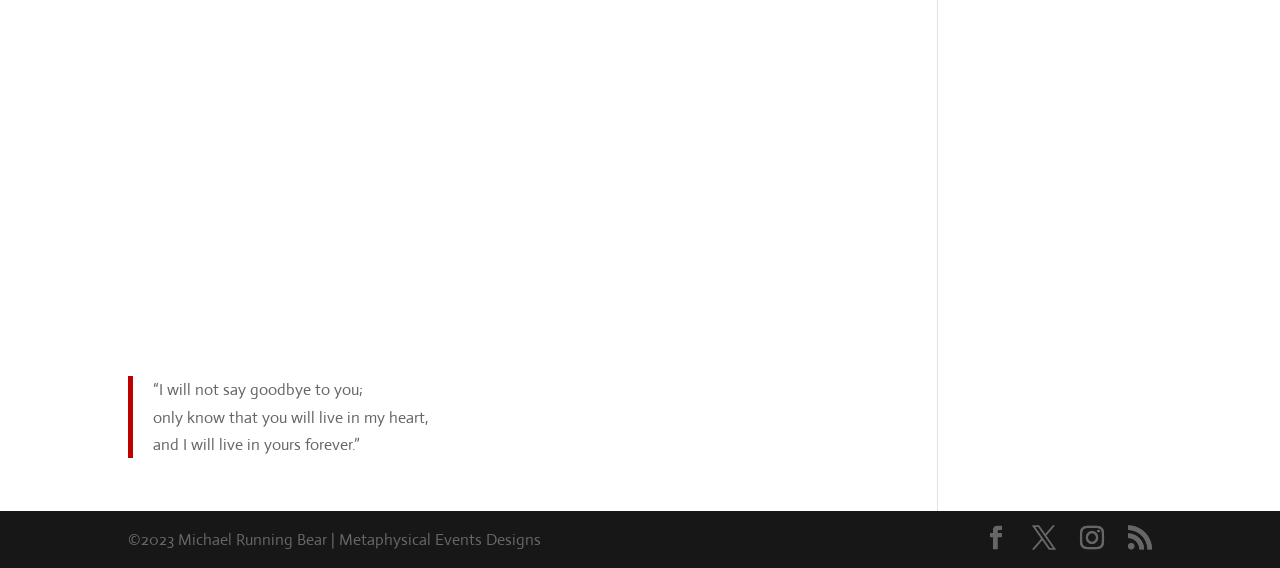How many links are at the bottom of the page?
Kindly offer a detailed explanation using the data available in the image.

There are four link elements at the bottom of the page, represented by Unicode characters '', '', '', and ''. These links are positioned vertically at the same level, with y1 and y2 coordinates ranging from 0.926 to 0.976.